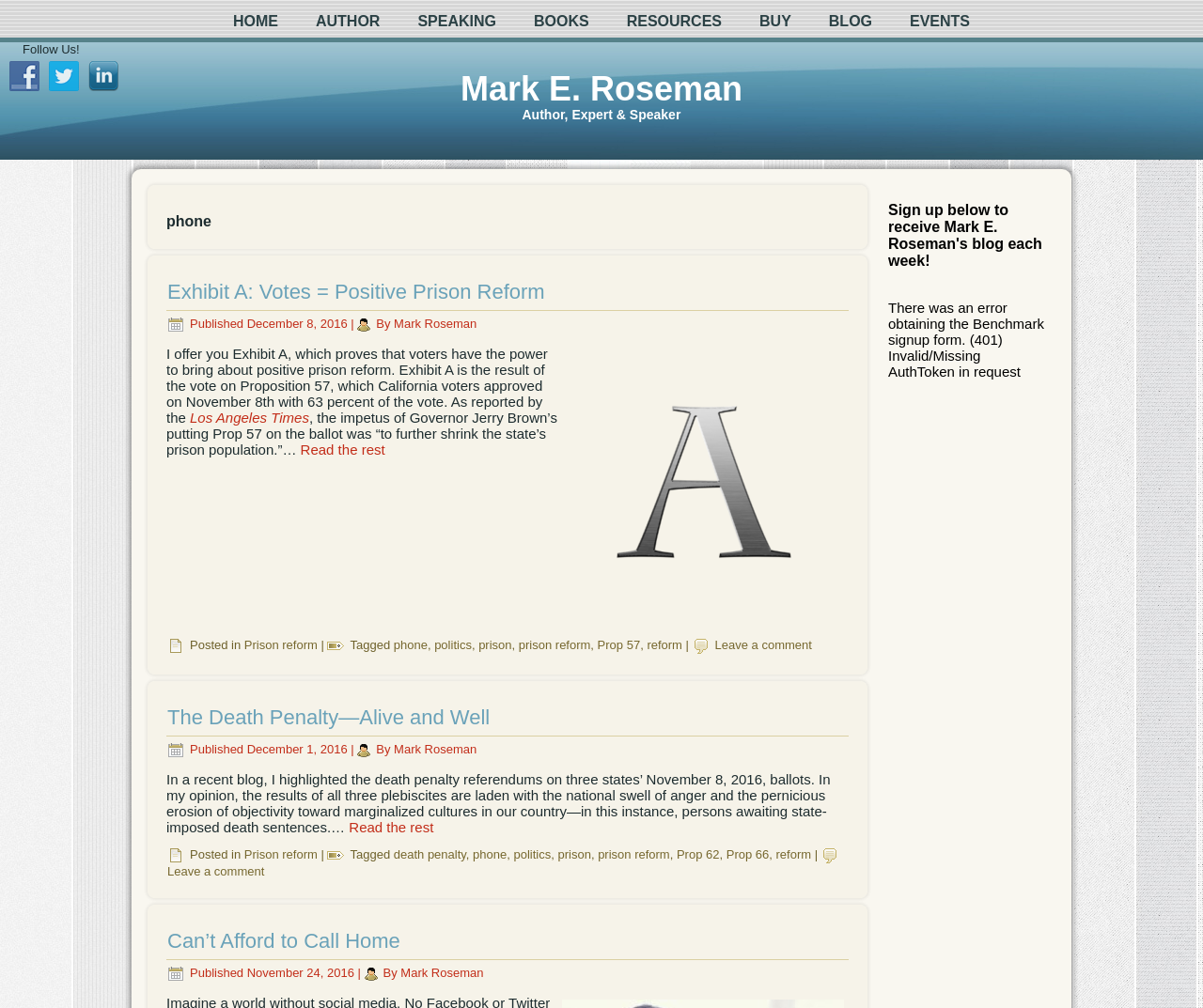What is the author's name?
Please answer the question with a detailed response using the information from the screenshot.

I found the author's name in the link 'Mark E. Roseman' which is located below the navigation bar.